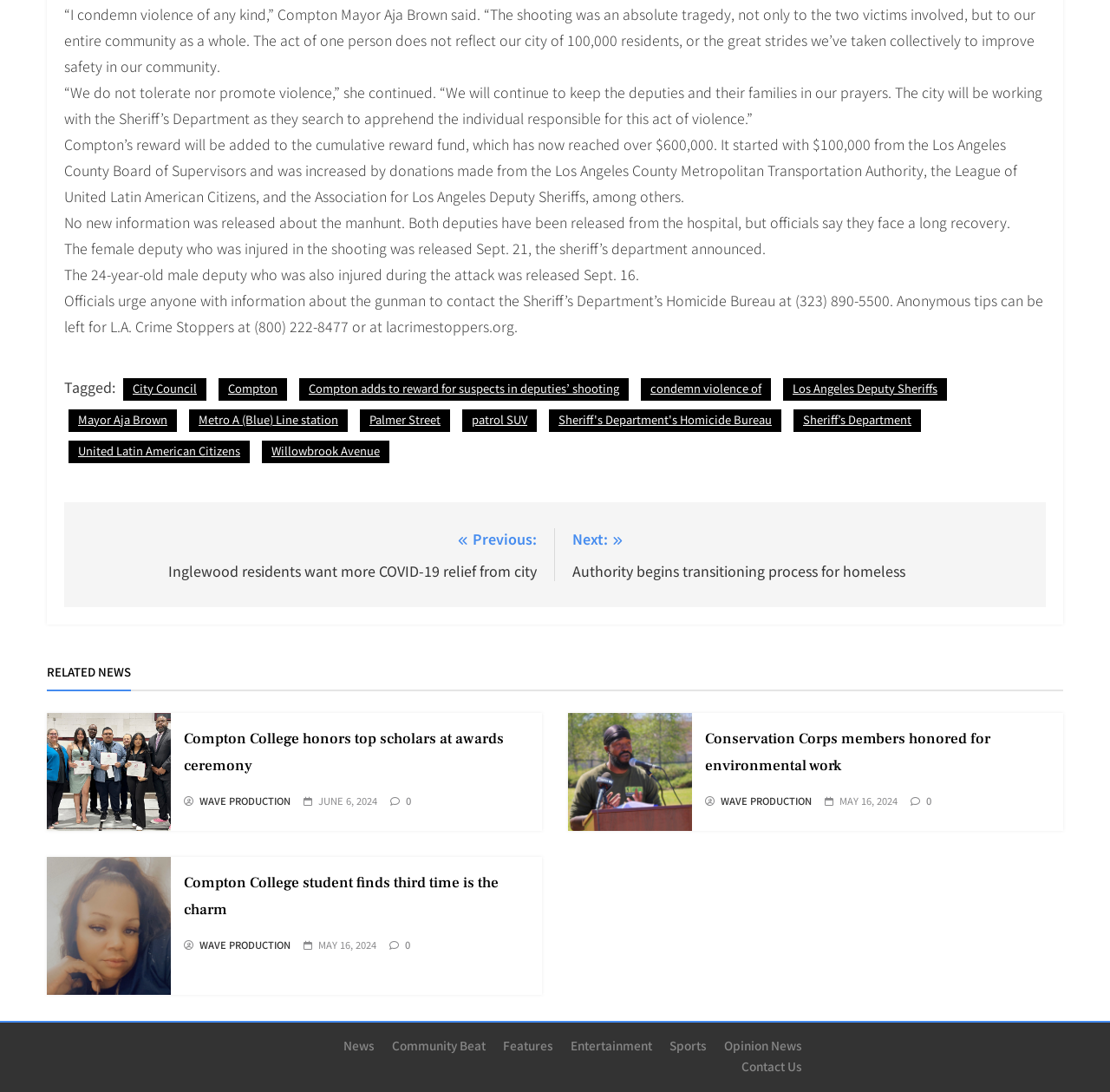Identify the bounding box coordinates of the clickable section necessary to follow the following instruction: "Click on the 'City Council' link". The coordinates should be presented as four float numbers from 0 to 1, i.e., [left, top, right, bottom].

[0.111, 0.346, 0.186, 0.367]